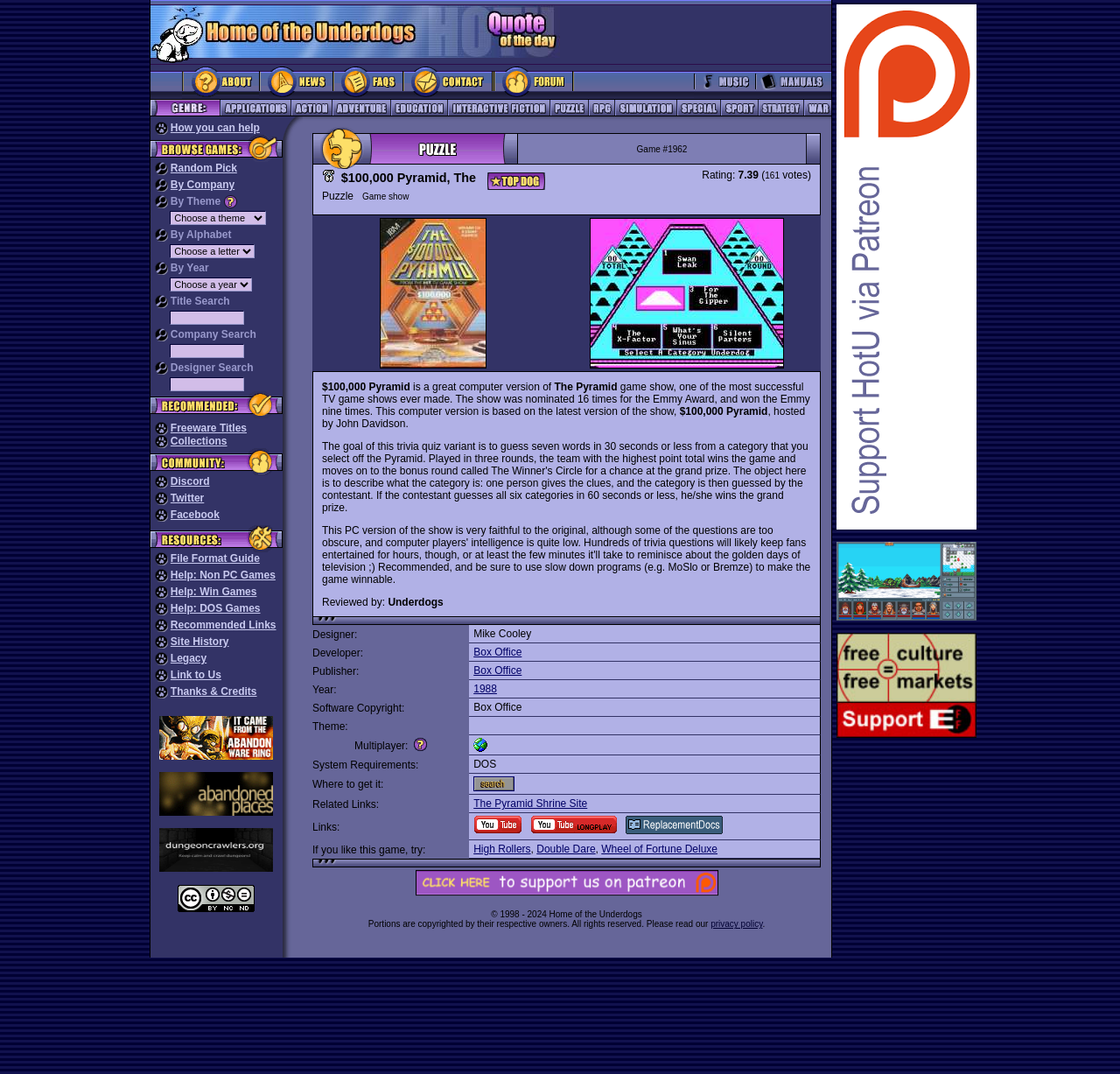Please specify the bounding box coordinates of the element that should be clicked to execute the given instruction: 'View the About page'. Ensure the coordinates are four float numbers between 0 and 1, expressed as [left, top, right, bottom].

[0.162, 0.083, 0.231, 0.095]